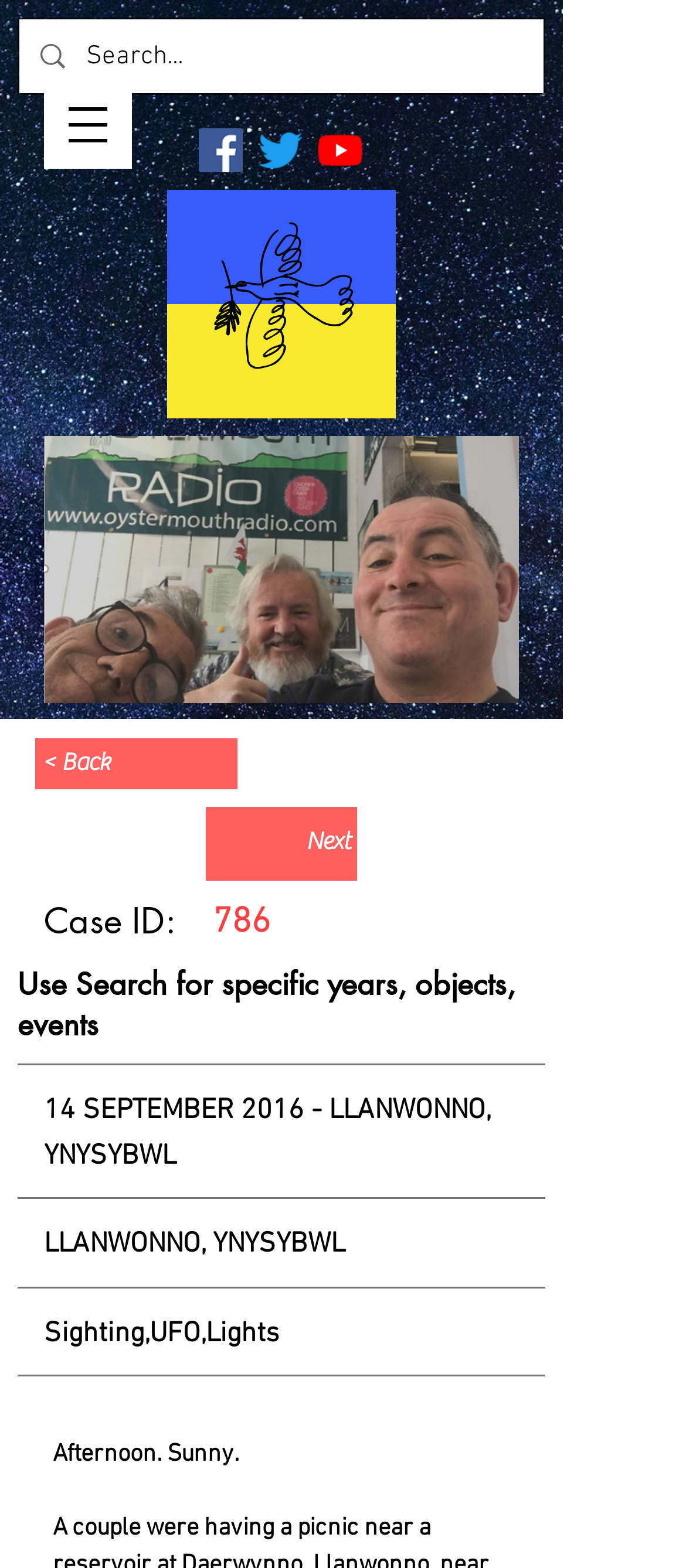What is the weather condition of the event?
By examining the image, provide a one-word or phrase answer.

Sunny